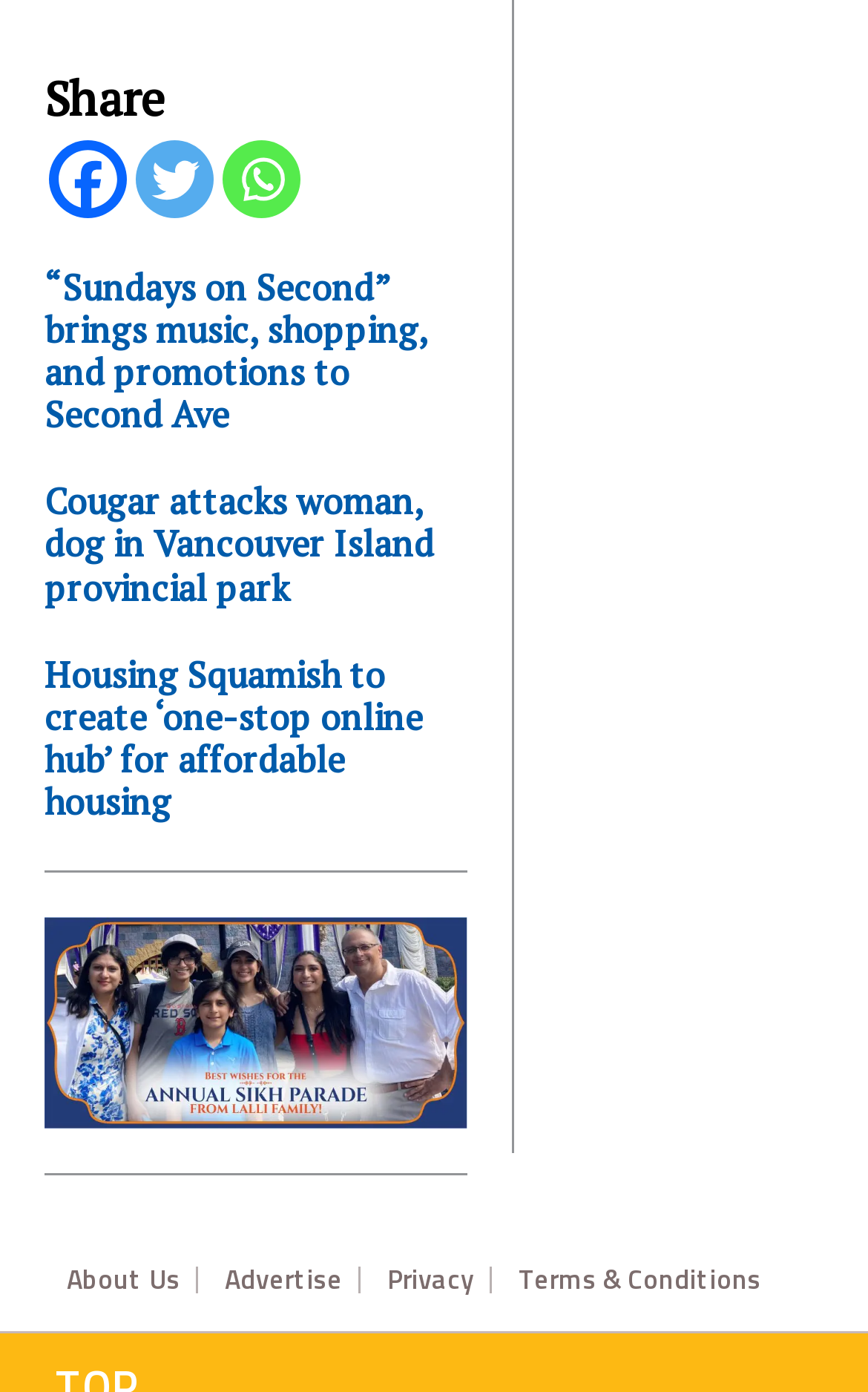Can you identify the bounding box coordinates of the clickable region needed to carry out this instruction: 'View the image of Lalli family'? The coordinates should be four float numbers within the range of 0 to 1, stated as [left, top, right, bottom].

[0.051, 0.658, 0.538, 0.81]